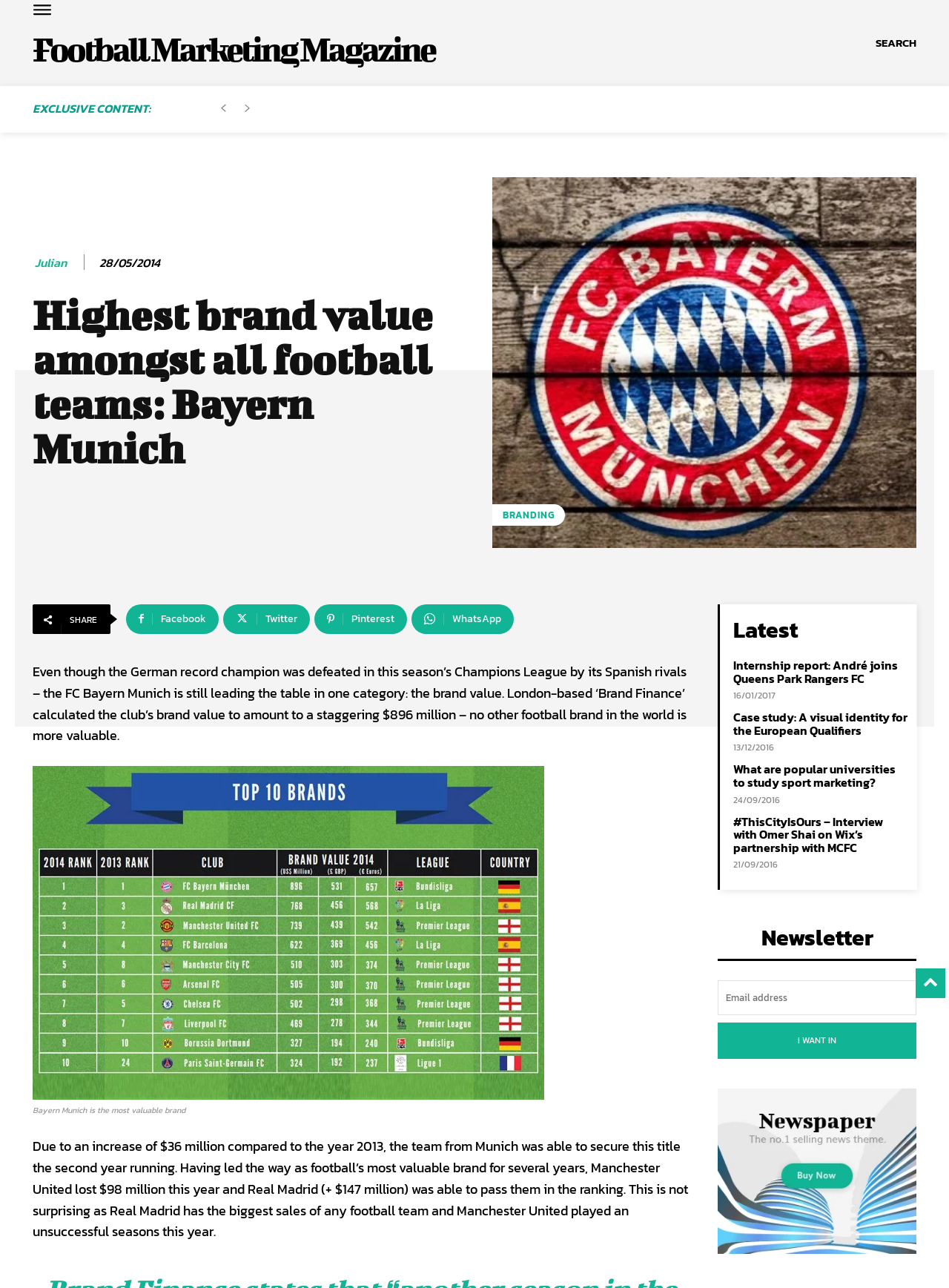Answer this question using a single word or a brief phrase:
How many social media sharing links are available?

4